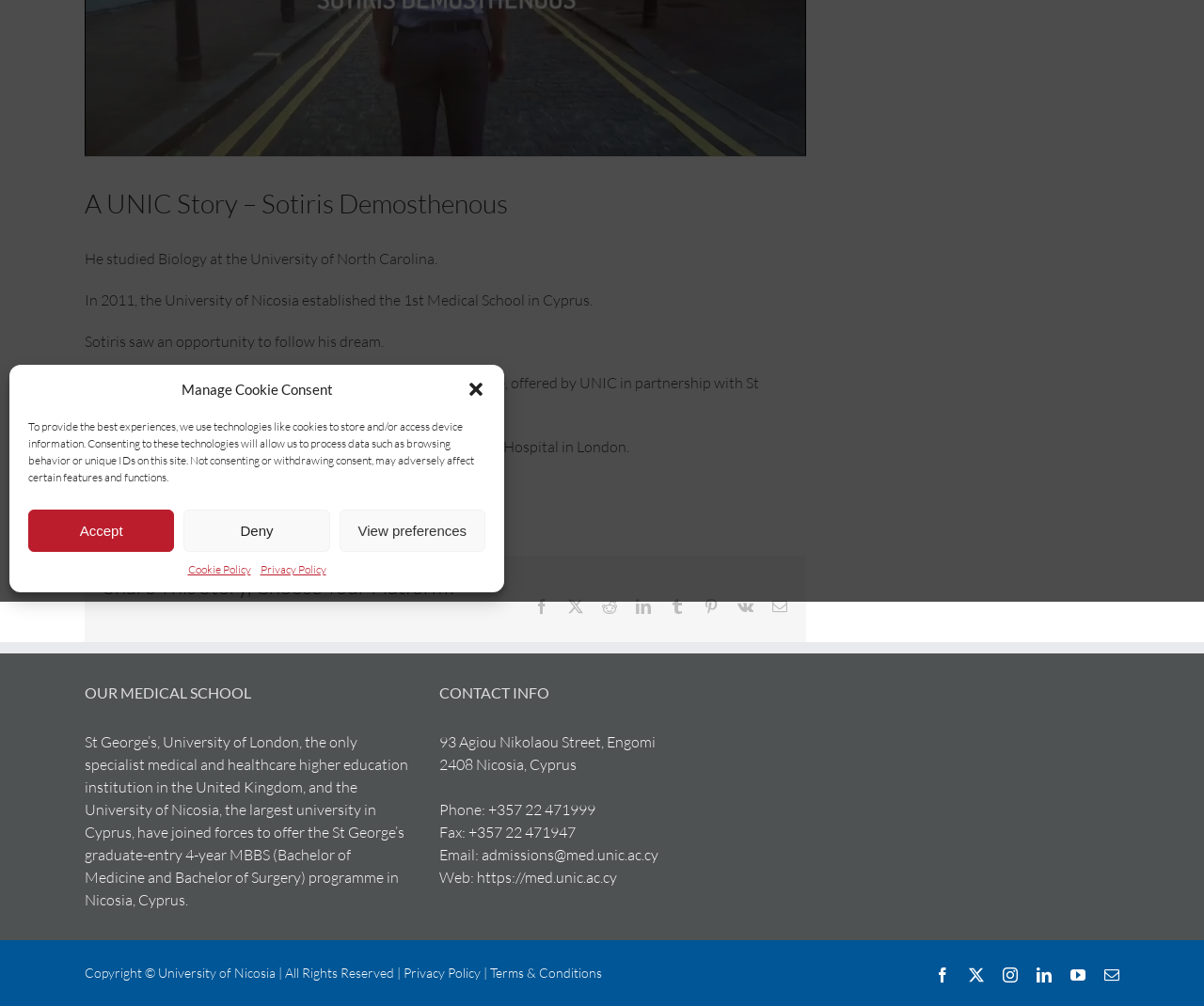Identify the bounding box coordinates for the UI element described by the following text: "Cookie Policy". Provide the coordinates as four float numbers between 0 and 1, in the format [left, top, right, bottom].

[0.156, 0.558, 0.208, 0.575]